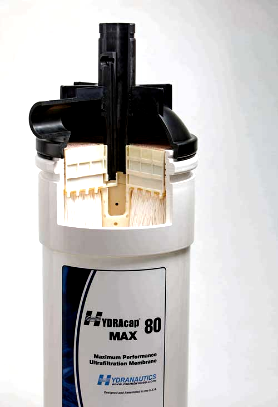Please provide a brief answer to the following inquiry using a single word or phrase:
What is the brand synonymous with high performance in water treatment?

Ydracap